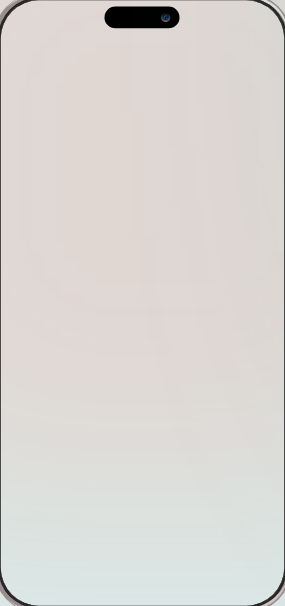Explain the contents of the image with as much detail as possible.

The image depicts a smartphone interface, prominently featuring the main screen of the Easy Anatomy 3D app. The phone design is sleek and modern, characterized by a minimalistic aesthetic with smooth edges. The screen itself appears blank or with a subtle gradient, inviting users to engage with its content. This app aims to provide a user-friendly experience for studying anatomy, offering interactive features and tools to enhance learning. Positioned in a digital environment, this representation highlights the accessibility and versatility of educational resources in contemporary technology.